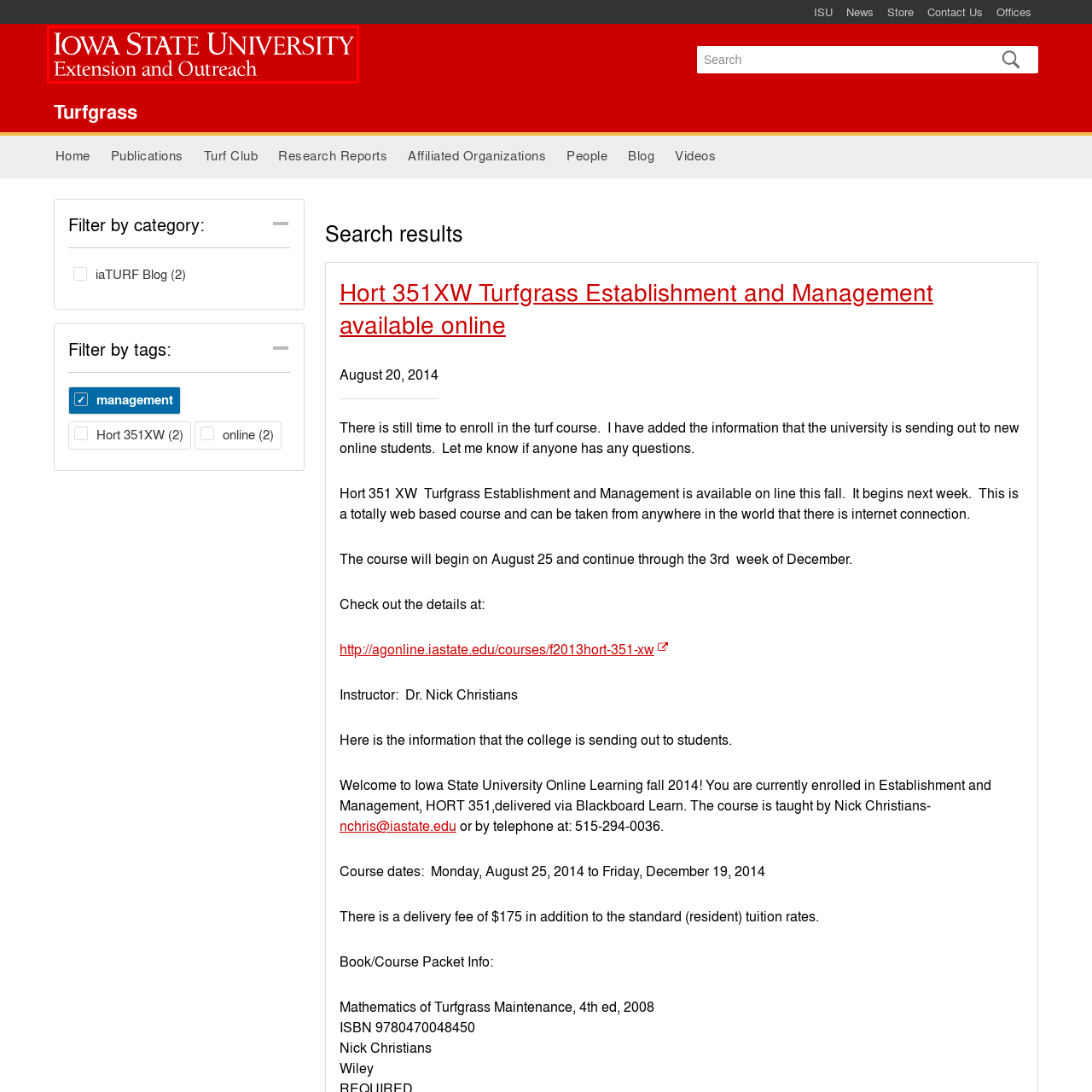Concentrate on the image highlighted by the red boundary and deliver a detailed answer to the following question, using the information from the image:
What is the purpose of the 'Extension and Outreach' phrase?

The caption explains that the phrase 'Extension and Outreach' is presented below the university's name, indicating the university's commitment to community engagement and educational resources beyond its campus, which suggests that the purpose of this phrase is to highlight the university's role in providing support and services to the broader community.